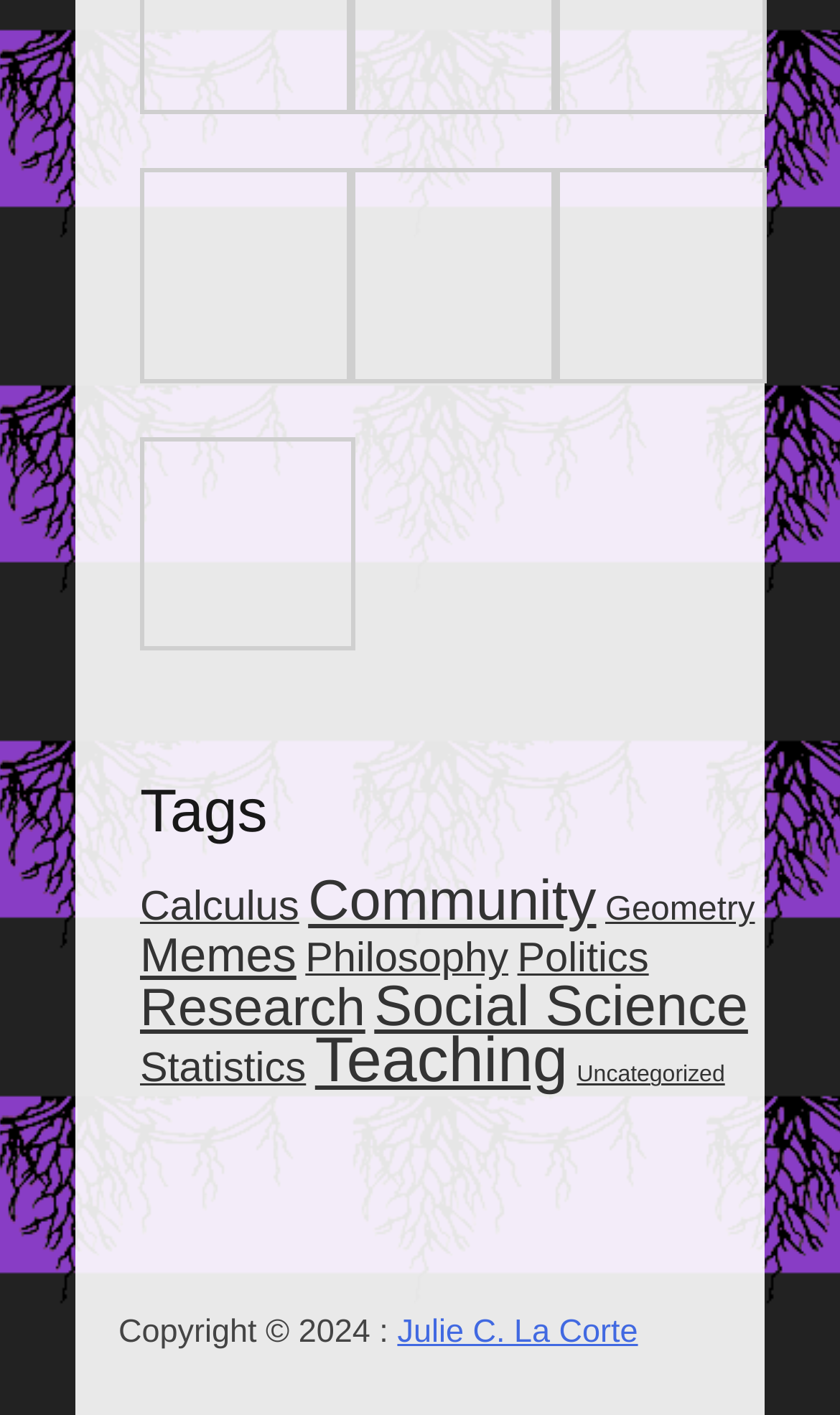Please identify the bounding box coordinates of the element I should click to complete this instruction: 'Click on Calculus'. The coordinates should be given as four float numbers between 0 and 1, like this: [left, top, right, bottom].

[0.167, 0.626, 0.356, 0.658]